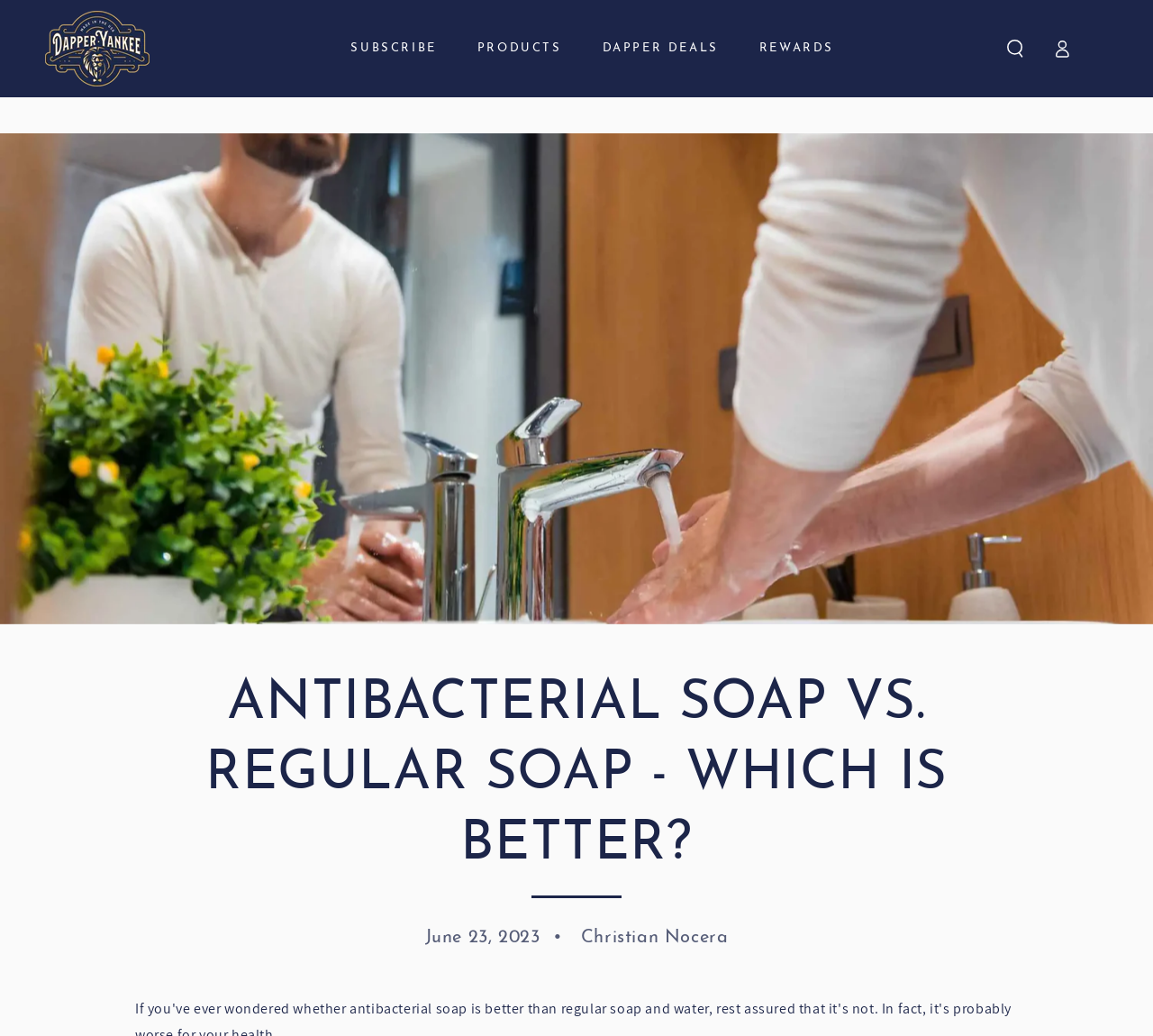What is the main topic of the article?
Using the image as a reference, answer the question in detail.

The main topic of the article is the comparison between antibacterial soap and regular soap, which is indicated by the heading 'ANTIBACTERIAL SOAP VS. REGULAR SOAP - WHICH IS BETTER?'.